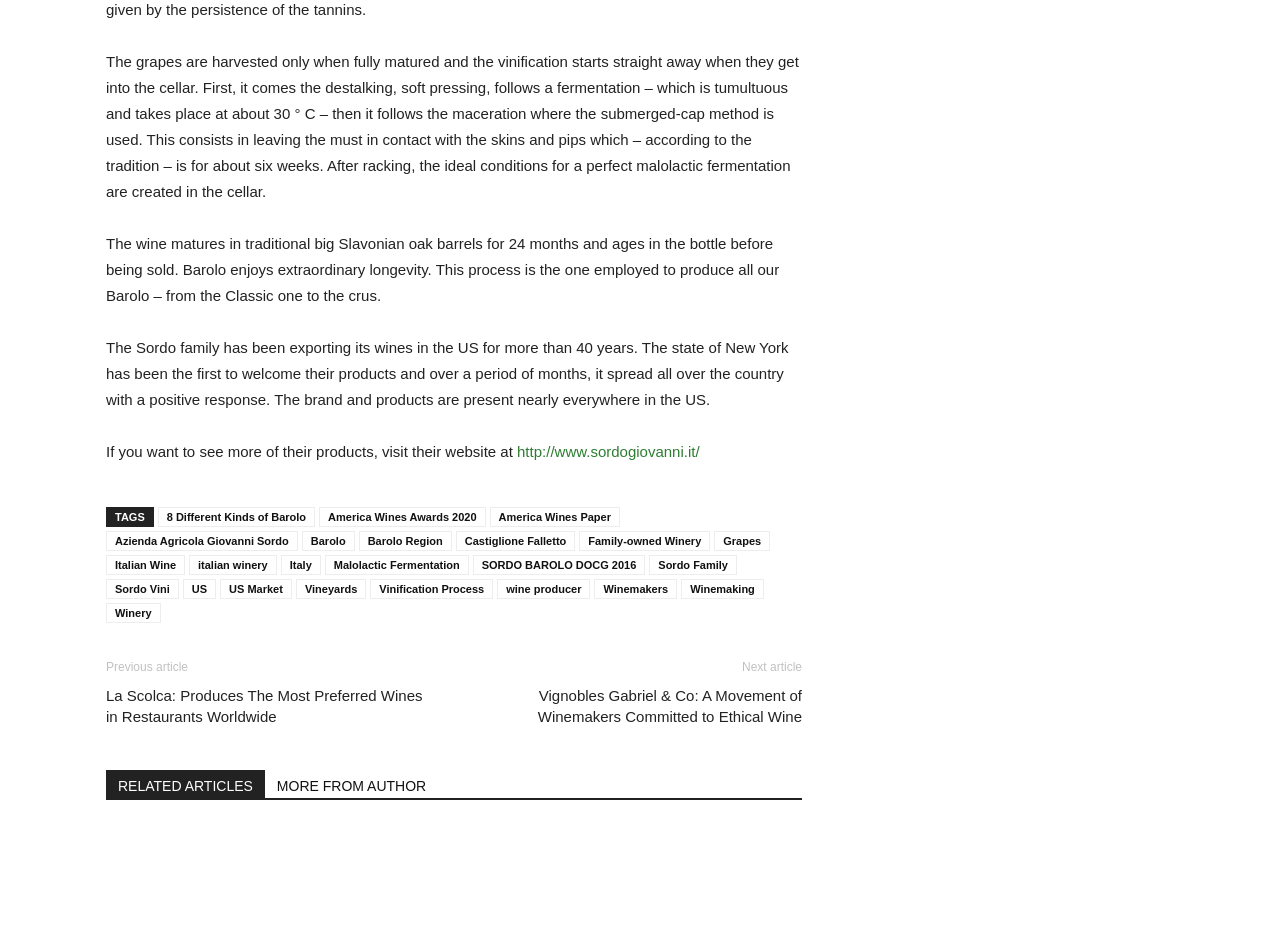How many months does the wine mature in oak barrels?
Based on the visual, give a brief answer using one word or a short phrase.

24 months